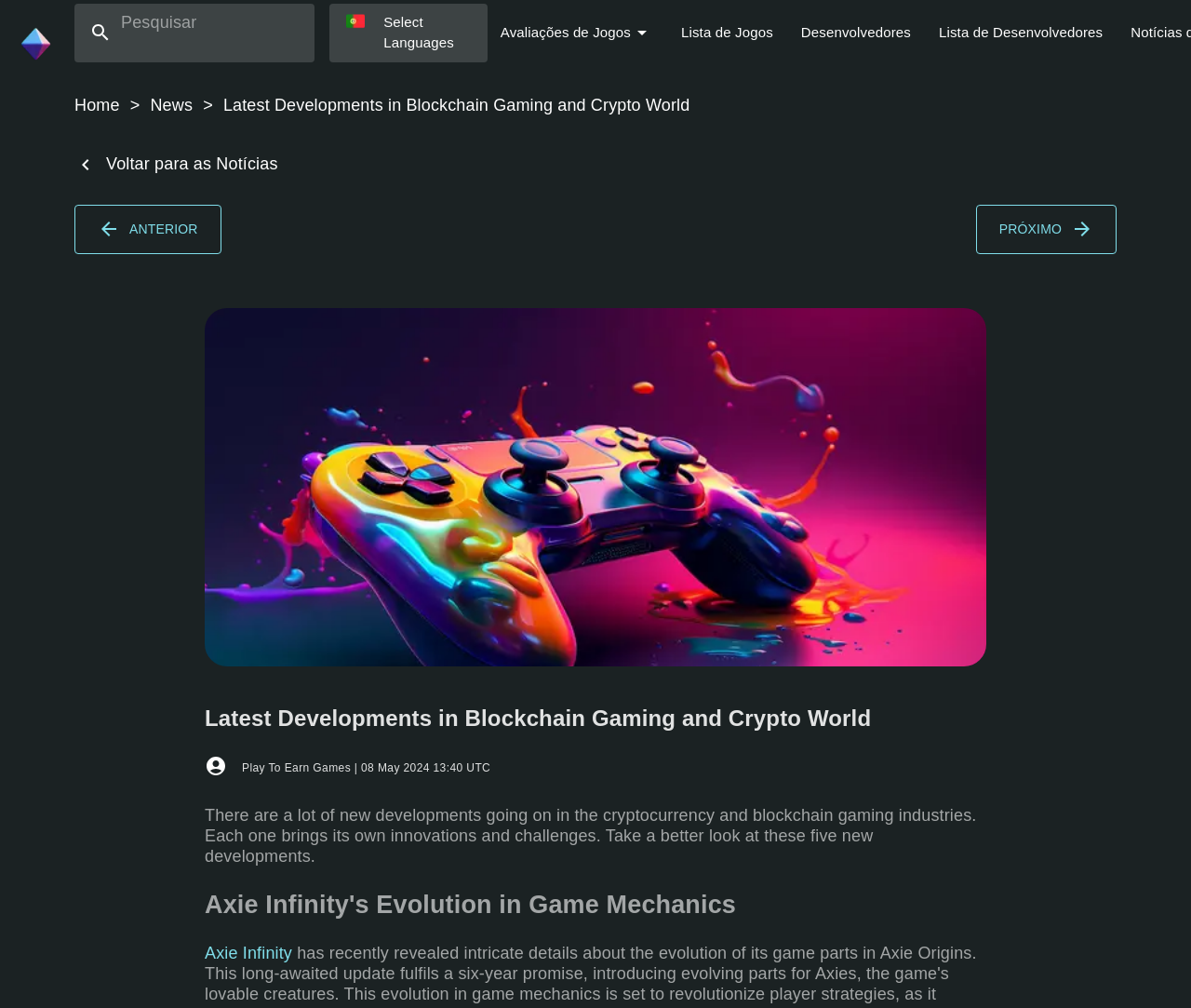Provide a brief response in the form of a single word or phrase:
What is the date of the news article?

08 May 2024 13:40 UTC